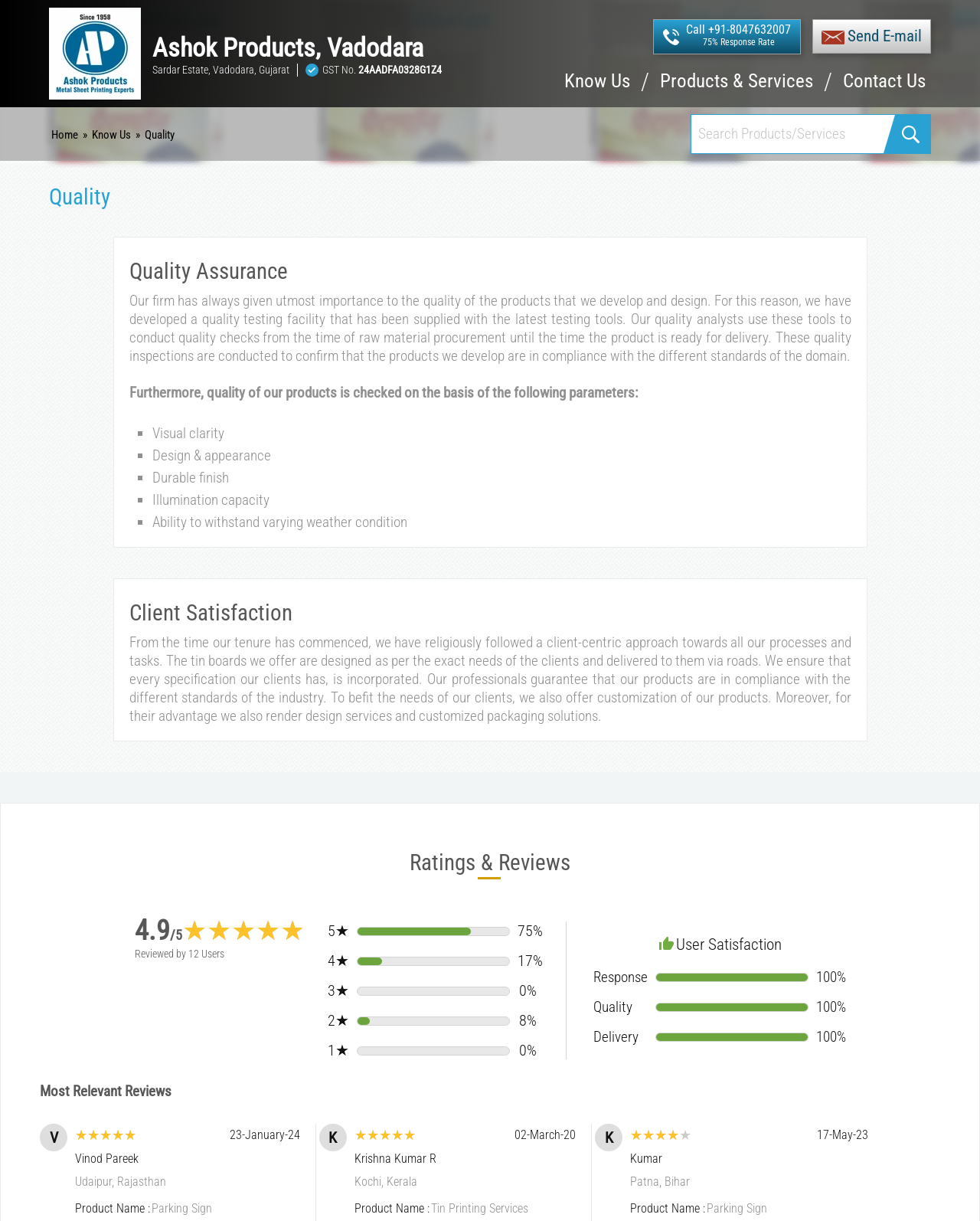Answer the question using only a single word or phrase: 
What is the response rate of the company?

75%